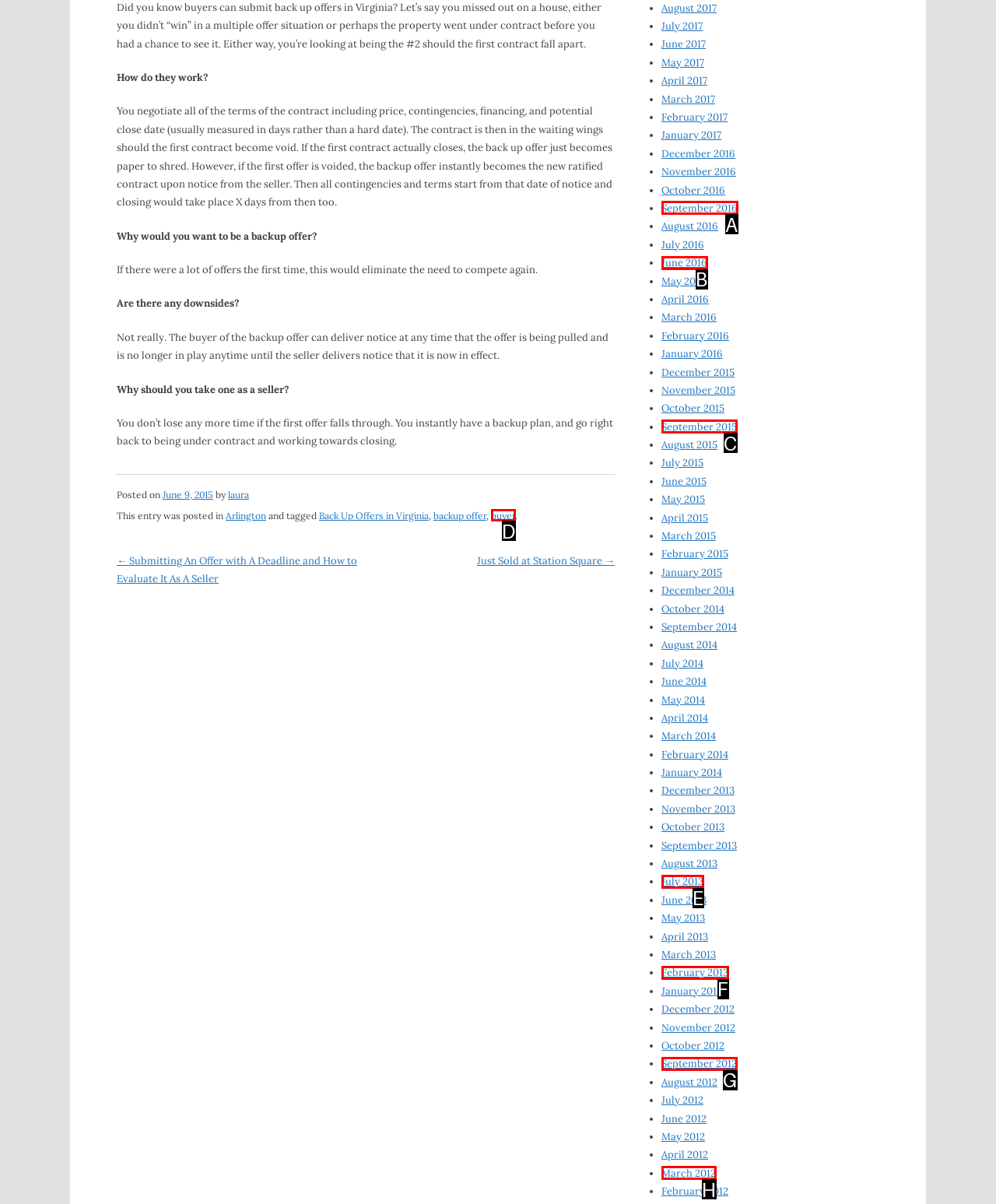From the given options, find the HTML element that fits the description: buyer. Reply with the letter of the chosen element.

D